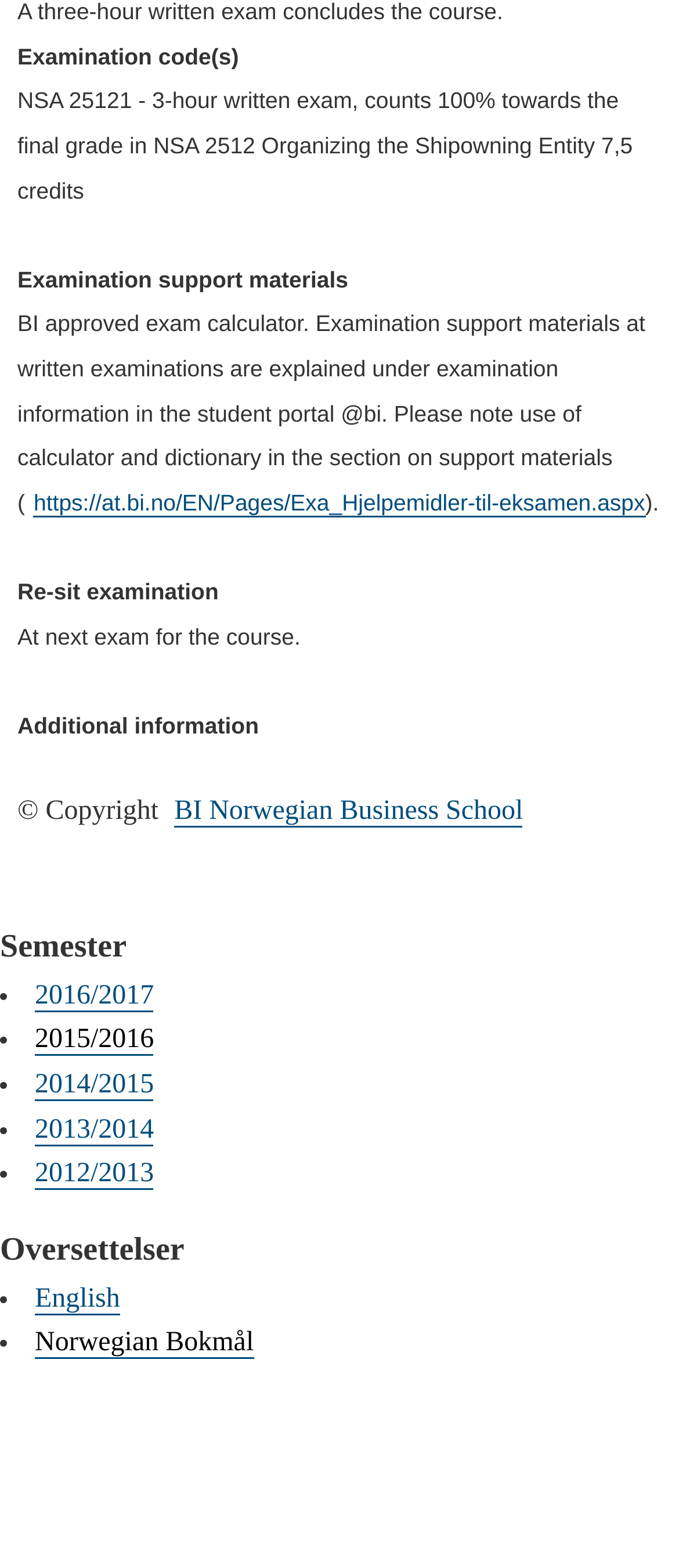Determine the bounding box coordinates of the section I need to click to execute the following instruction: "Select semester 2016/2017". Provide the coordinates as four float numbers between 0 and 1, i.e., [left, top, right, bottom].

[0.051, 0.625, 0.227, 0.645]